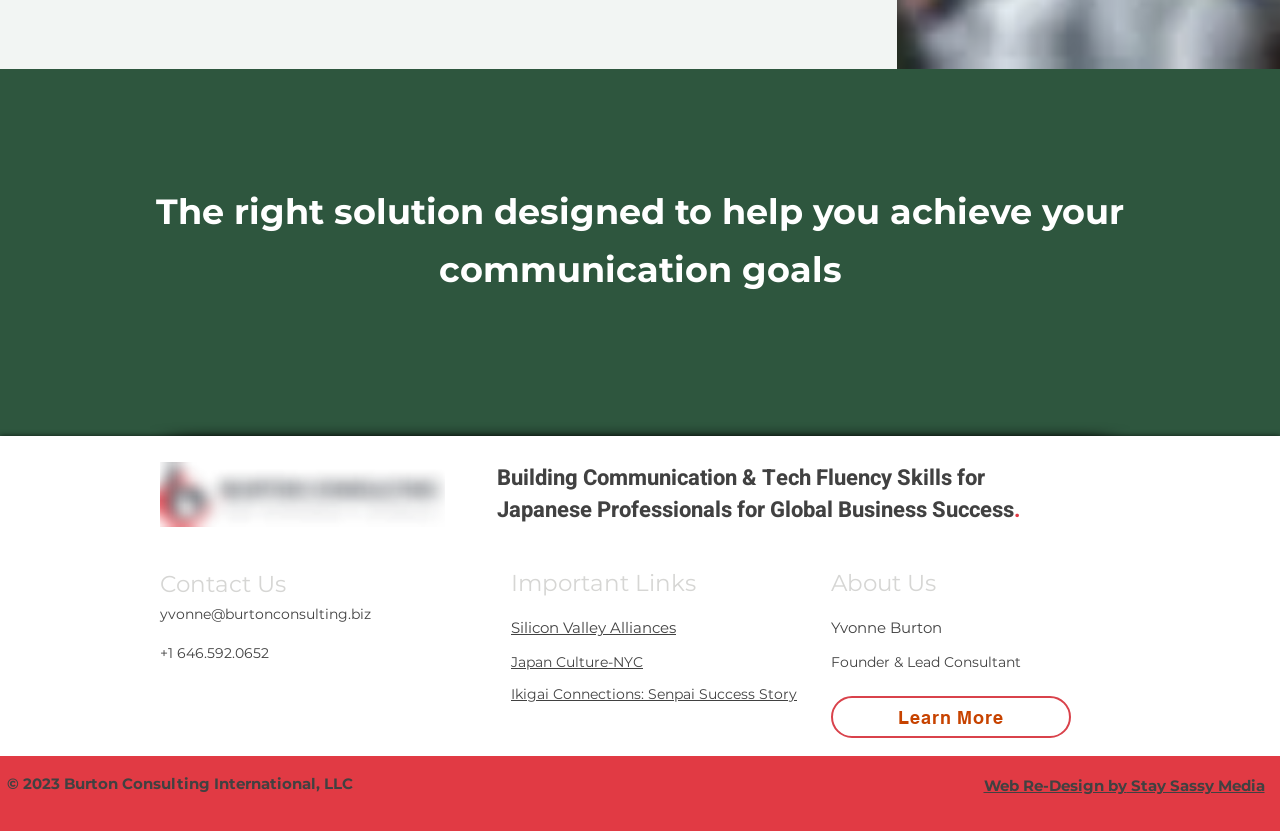What is the purpose of Burton Consulting International? Look at the image and give a one-word or short phrase answer.

Building communication and tech fluency skills